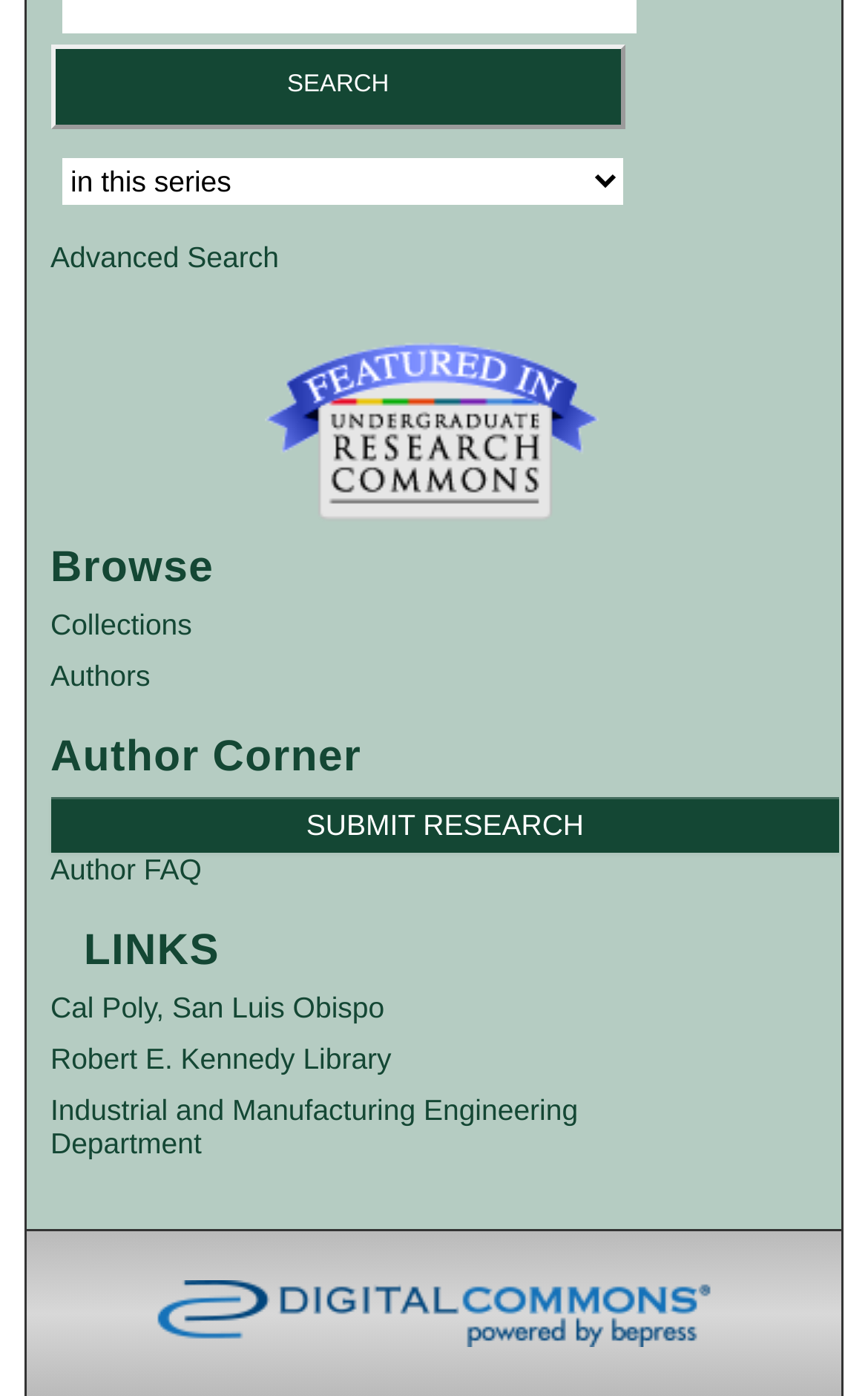Provide the bounding box coordinates for the area that should be clicked to complete the instruction: "visit the advanced search page".

[0.058, 0.172, 0.321, 0.196]